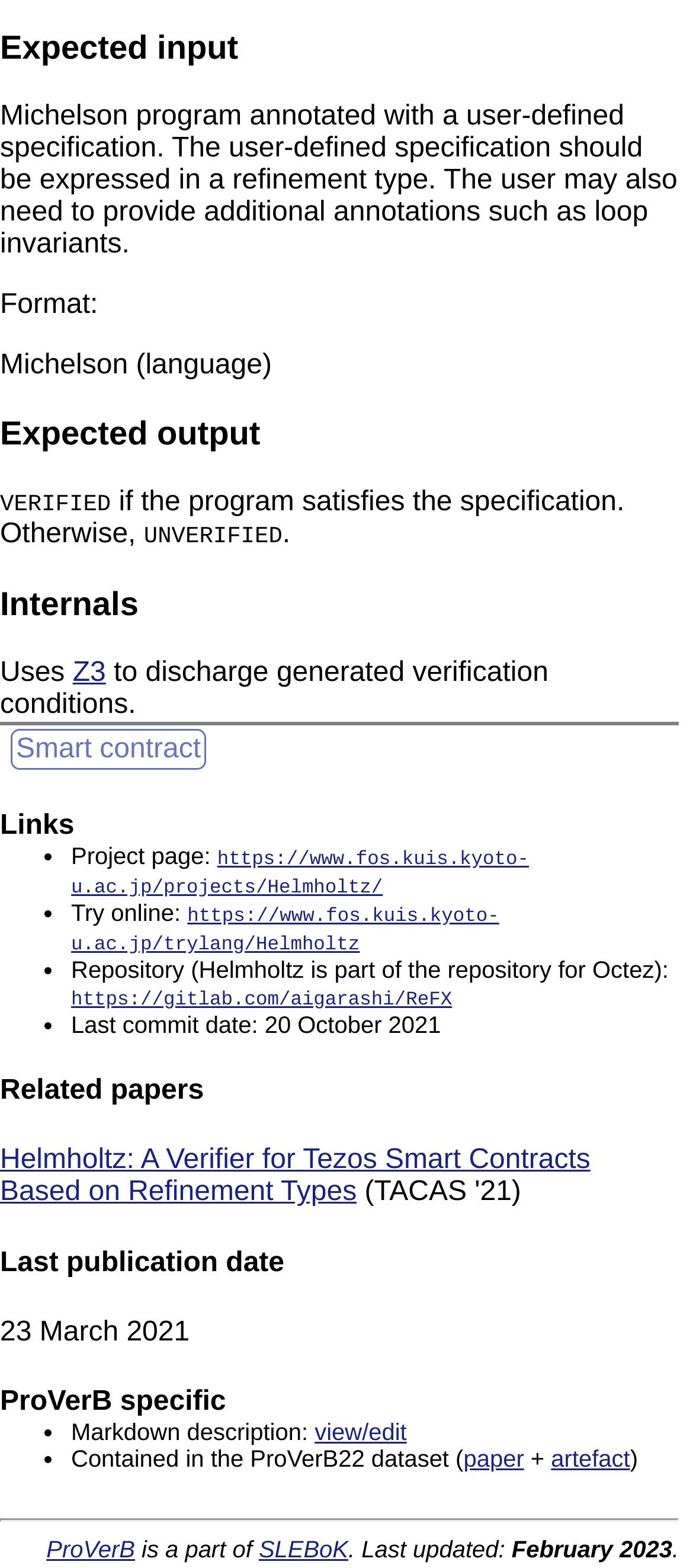Please identify the bounding box coordinates of the clickable element to fulfill the following instruction: "Edit the Markdown description". The coordinates should be four float numbers between 0 and 1, i.e., [left, top, right, bottom].

[0.454, 0.905, 0.587, 0.922]